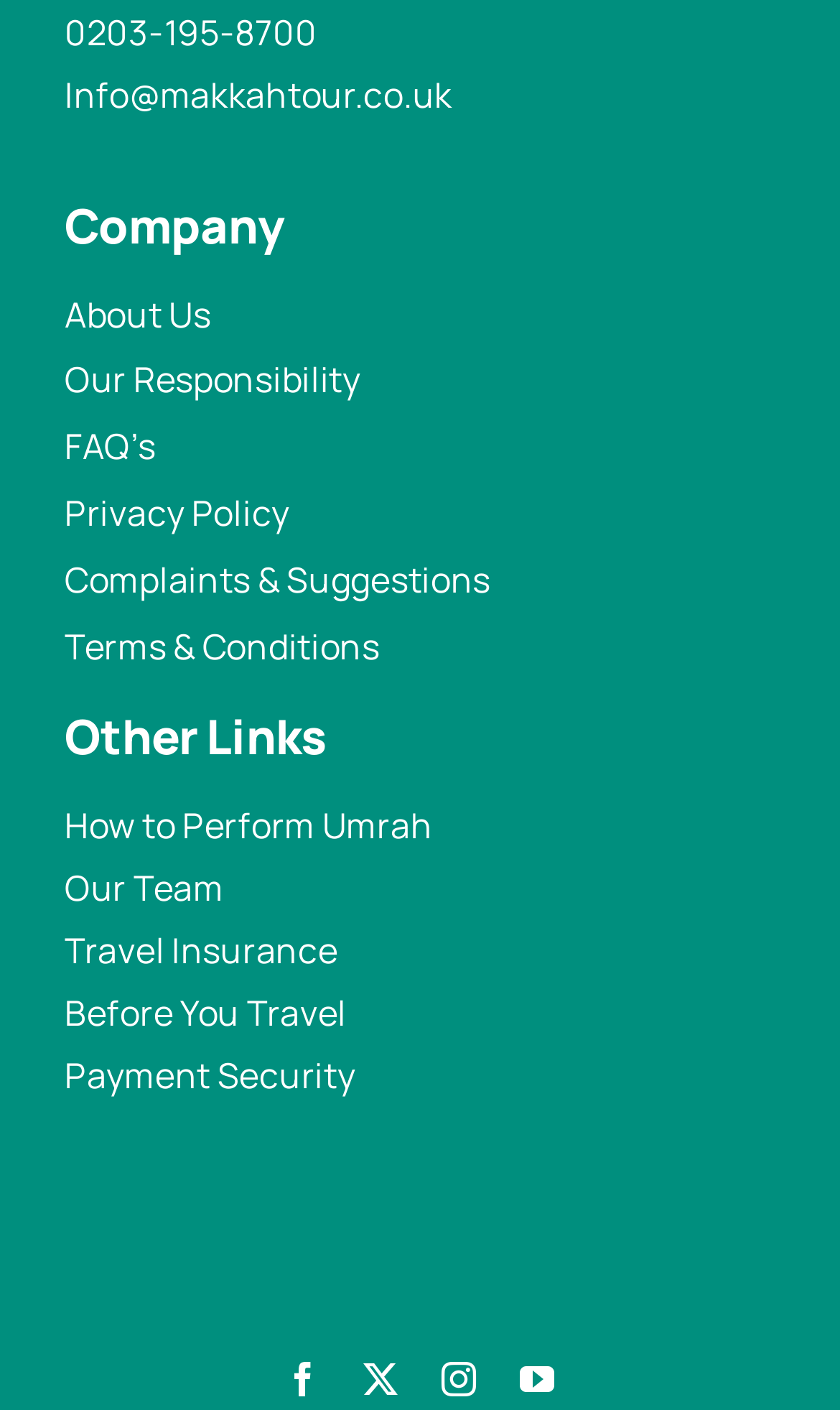Could you determine the bounding box coordinates of the clickable element to complete the instruction: "View 'How to Perform Umrah' page"? Provide the coordinates as four float numbers between 0 and 1, i.e., [left, top, right, bottom].

[0.077, 0.564, 0.923, 0.608]